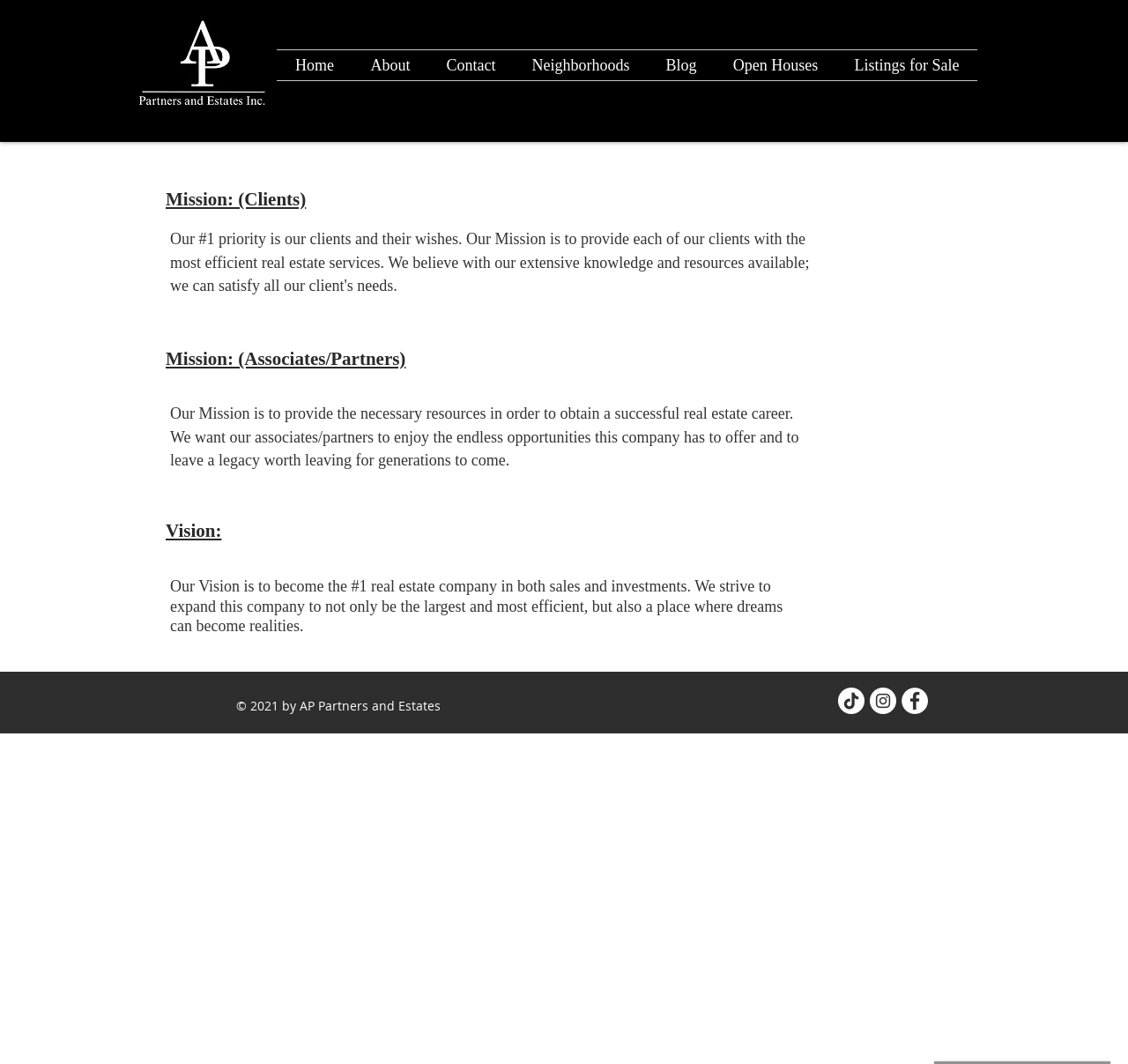Please locate the bounding box coordinates of the element's region that needs to be clicked to follow the instruction: "Open the Facebook link". The bounding box coordinates should be provided as four float numbers between 0 and 1, i.e., [left, top, right, bottom].

[0.799, 0.646, 0.823, 0.671]